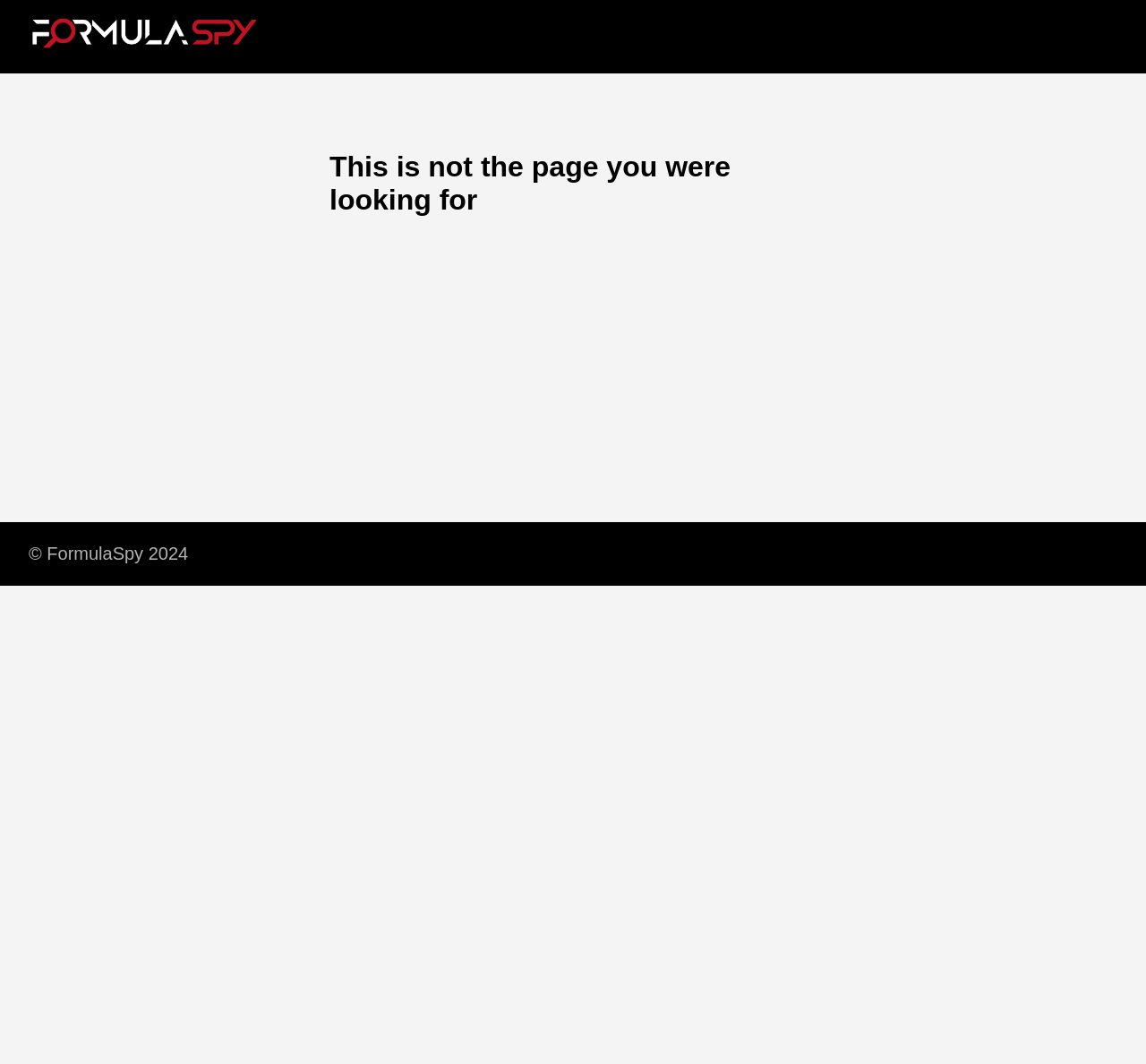From the webpage screenshot, identify the region described by © FormulaSpy 2024. Provide the bounding box coordinates as (top-left x, top-left y, bottom-right x, bottom-right y), with each value being a floating point number between 0 and 1.

[0.012, 0.504, 0.177, 0.537]